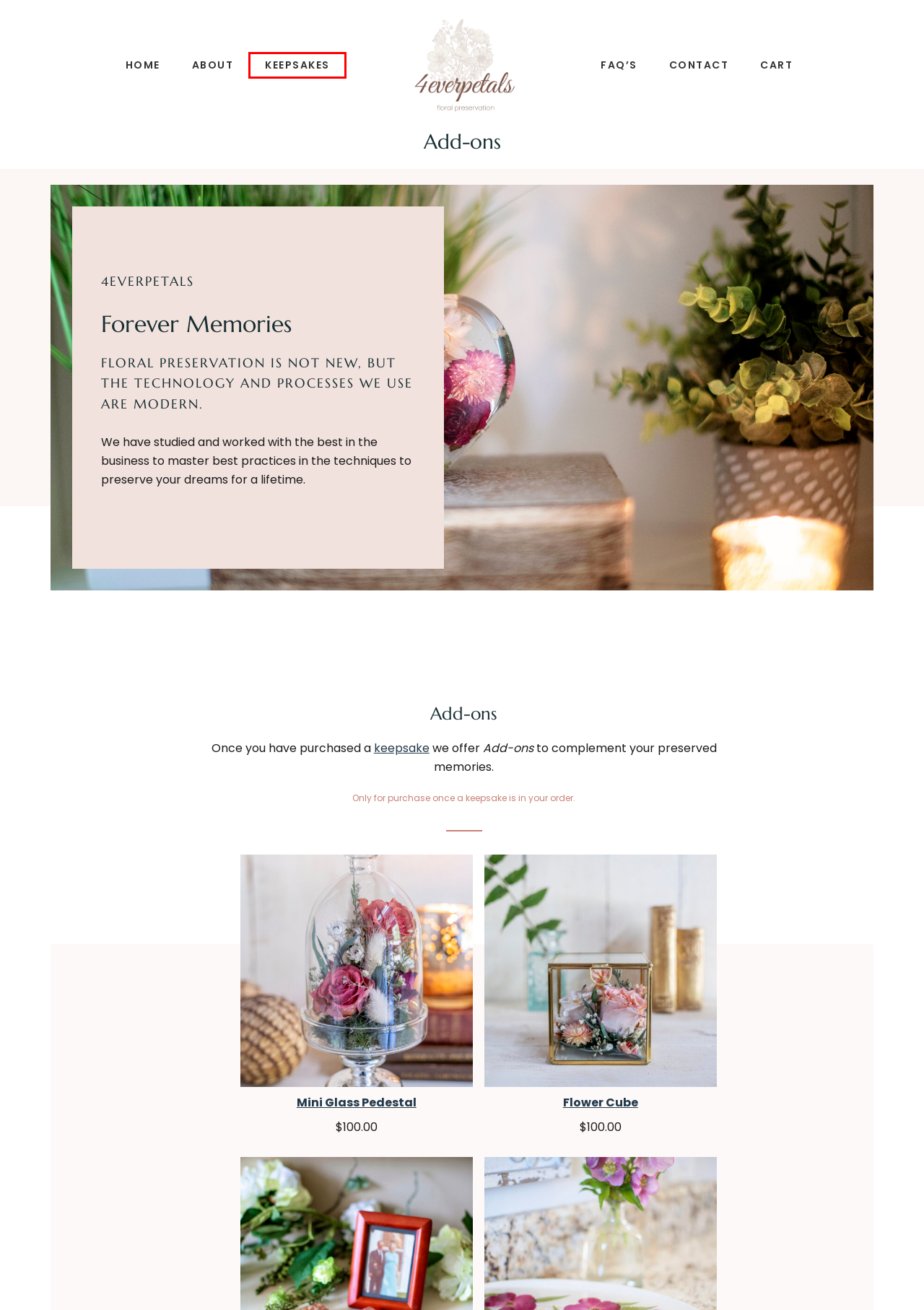Look at the given screenshot of a webpage with a red rectangle bounding box around a UI element. Pick the description that best matches the new webpage after clicking the element highlighted. The descriptions are:
A. Keepsakes
B. Contact
C. Cart
D. Mini Glass Pedestal
E. 4everpetals, modern floral preservation – floral preservation, forever memories
F. Flower Cube
G. FAQ’s
H. About

A